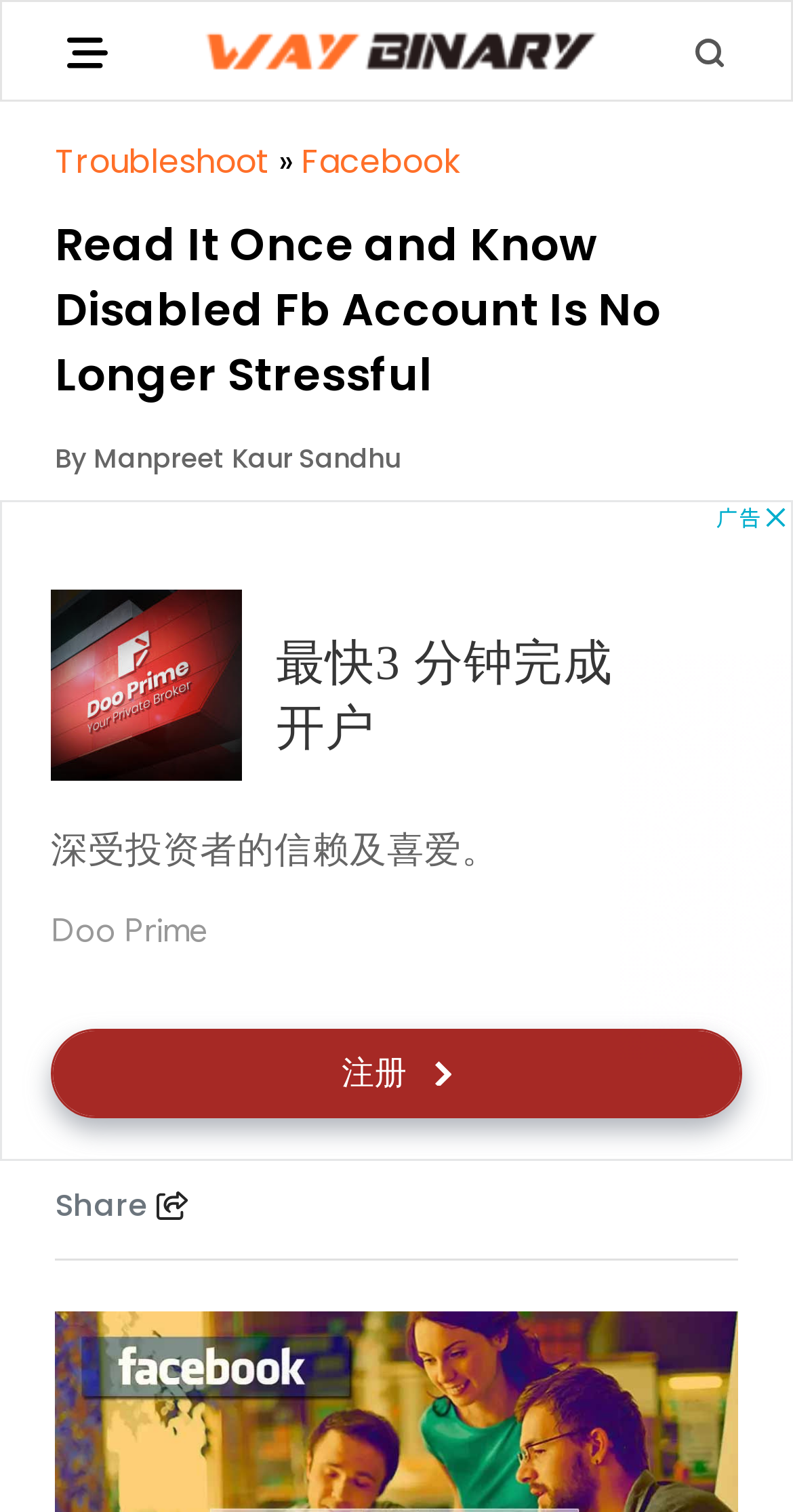Using the webpage screenshot and the element description Facebook, determine the bounding box coordinates. Specify the coordinates in the format (top-left x, top-left y, bottom-right x, bottom-right y) with values ranging from 0 to 1.

[0.379, 0.091, 0.582, 0.122]